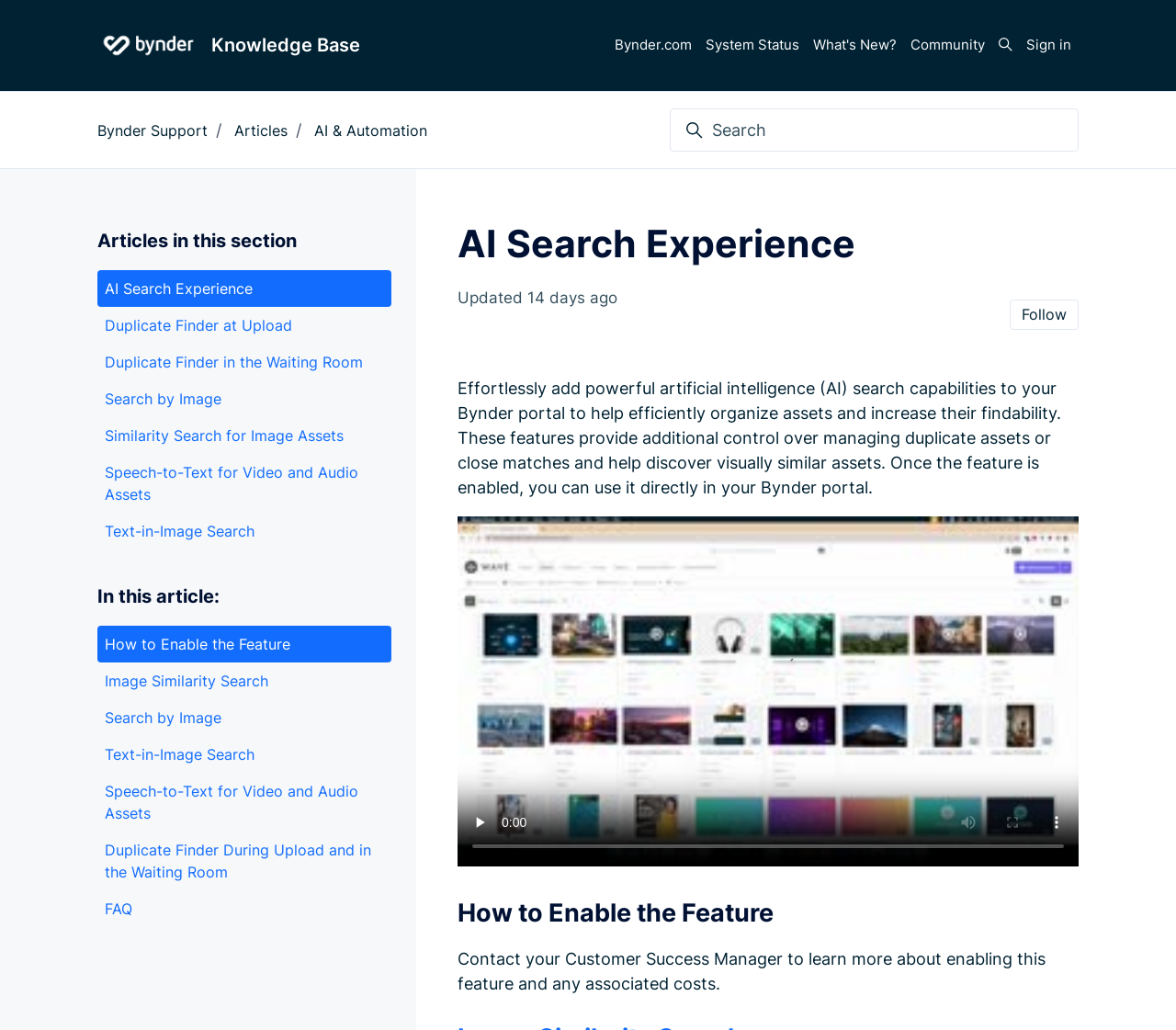Identify the coordinates of the bounding box for the element that must be clicked to accomplish the instruction: "Sign in".

[0.867, 0.027, 0.917, 0.061]